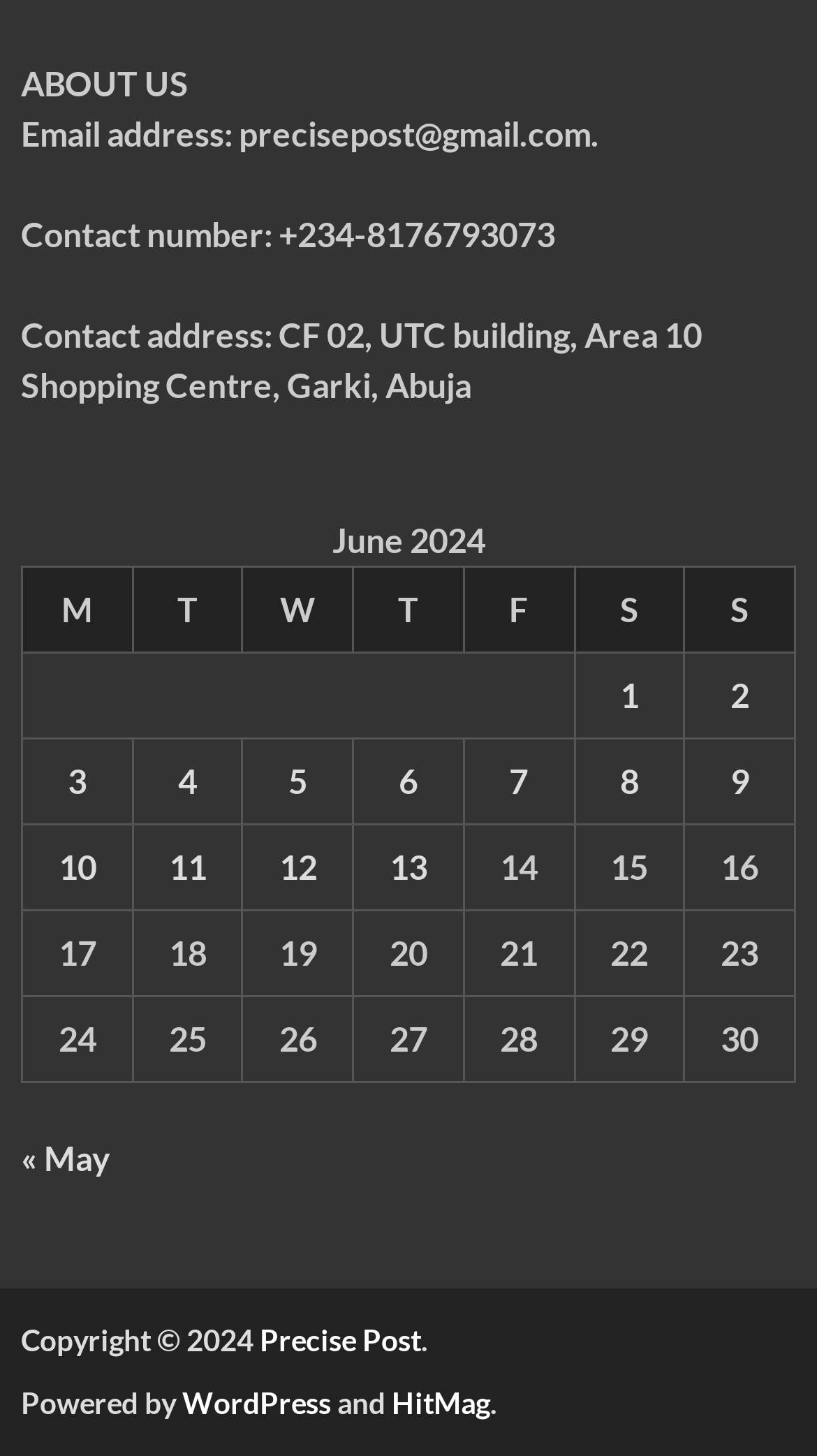Identify the bounding box coordinates of the area that should be clicked in order to complete the given instruction: "View posts published on June 1, 2024". The bounding box coordinates should be four float numbers between 0 and 1, i.e., [left, top, right, bottom].

[0.759, 0.464, 0.782, 0.491]